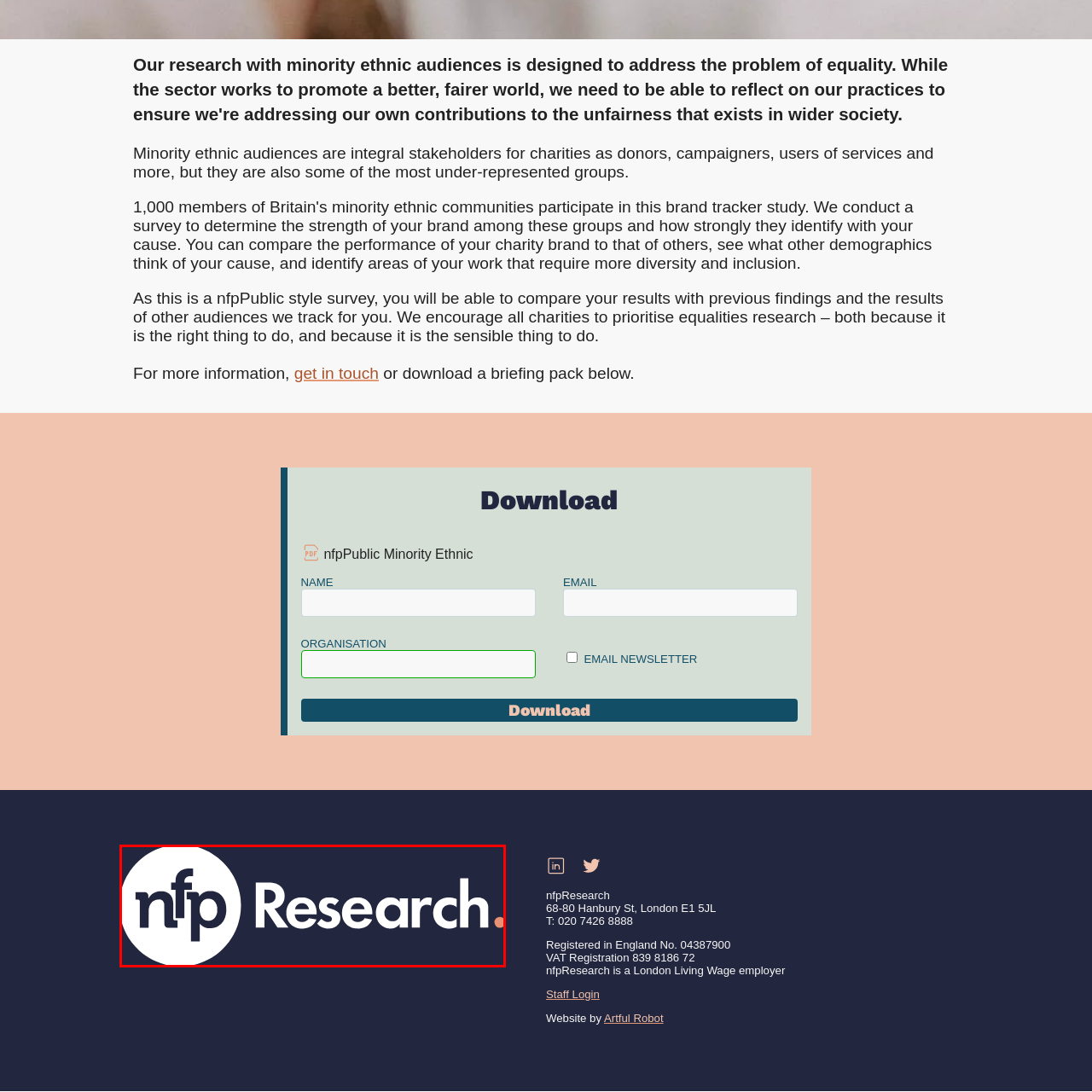Thoroughly describe the contents of the image enclosed in the red rectangle.

The image features the logo of nfp Research, which is prominently displayed within a circular design. The logo consists of the lowercase letters "nfp" in a bold, modern font, followed by the word "Research" in a sleek typeface. The color scheme includes dark shades, enhancing the contemporary aesthetic of the logo, while the contrast with the white circle draws attention to it. This branding is likely associated with nfp Research's focus on data, analysis, and charity sector insights, emphasizing their commitment to supporting minority ethnic audiences and promoting inclusivity within research initiatives.